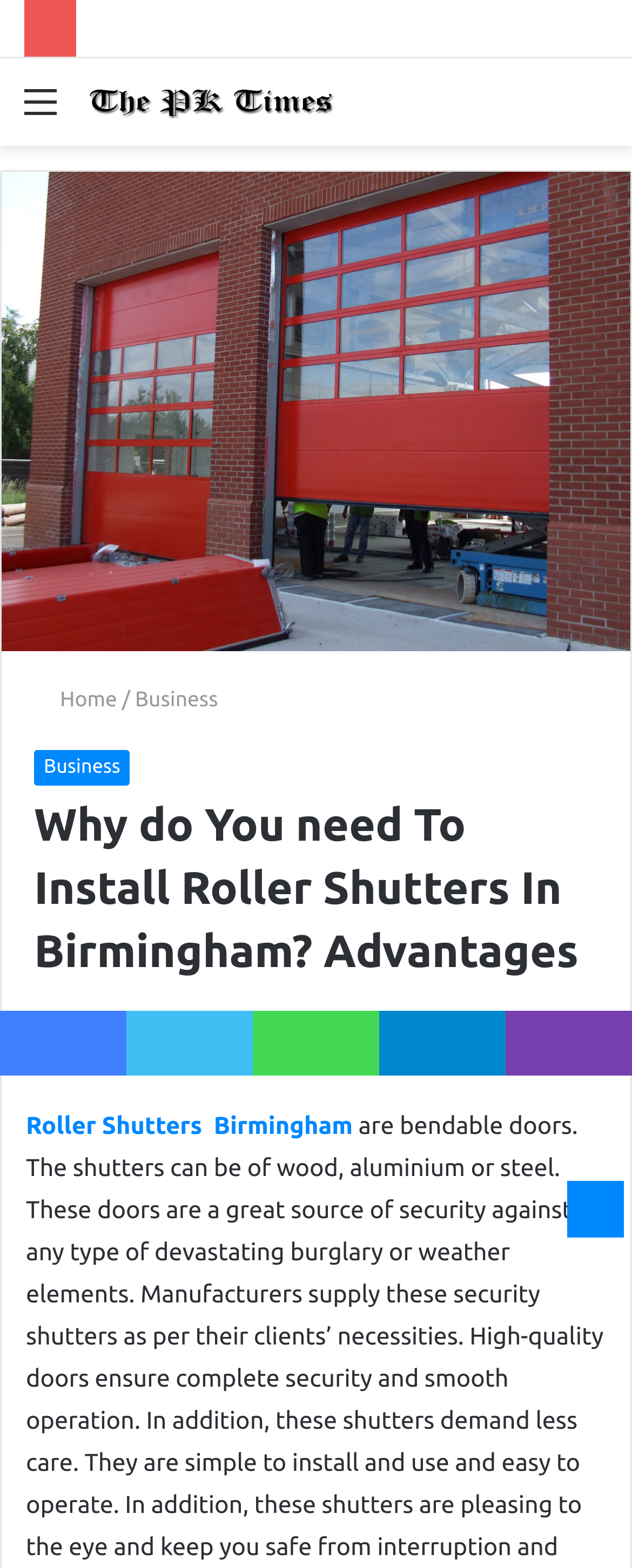Given the webpage screenshot and the description, determine the bounding box coordinates (top-left x, top-left y, bottom-right x, bottom-right y) that define the location of the UI element matching this description: Menu

[0.038, 0.05, 0.09, 0.096]